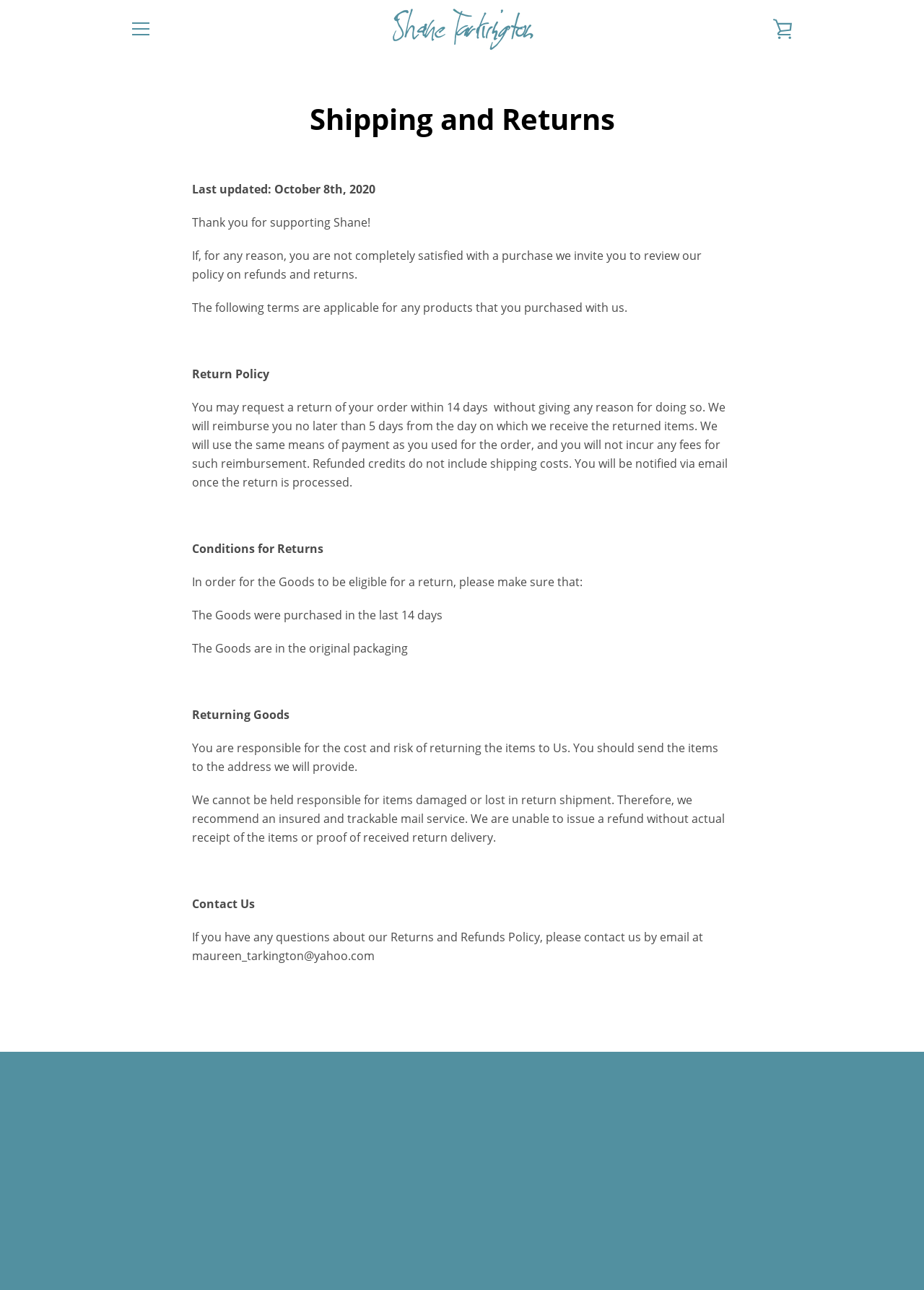Offer a detailed account of what is visible on the webpage.

This webpage is about the shipping and returns policy of ShaneTarkington. At the top, there is a navigation menu with links to "Skip to content", "MENU", "ShaneTarkington", and "VIEW CART". Below the navigation menu, there is a main content area with a header that reads "Shipping and Returns". 

In the main content area, there are several sections of text that outline the return policy, including the conditions for returns, the process of returning goods, and the contact information for inquiries. The text is organized in a clear and concise manner, with headings and paragraphs that make it easy to read and understand.

On the right side of the main content area, there is a section with links to "SEARCH", "PRIVACY POLICY", and "SHIPPING AND RETURNS". Below this section, there is a call-to-action to "SIGN UP FOR UPDATES" with a text box to enter an email address and a "SUBSCRIBE" button.

At the bottom of the page, there is a footer section with copyright information, a link to "ShaneTarkington", and a "Powered by Shopify" logo. There are also several payment icons, including American Express, Apple Pay, and Visa, among others.

Throughout the page, there are no images except for the payment icons and the ShaneTarkington logo at the top. The layout is clean and easy to navigate, with a clear hierarchy of information and a focus on providing detailed information about the shipping and returns policy.